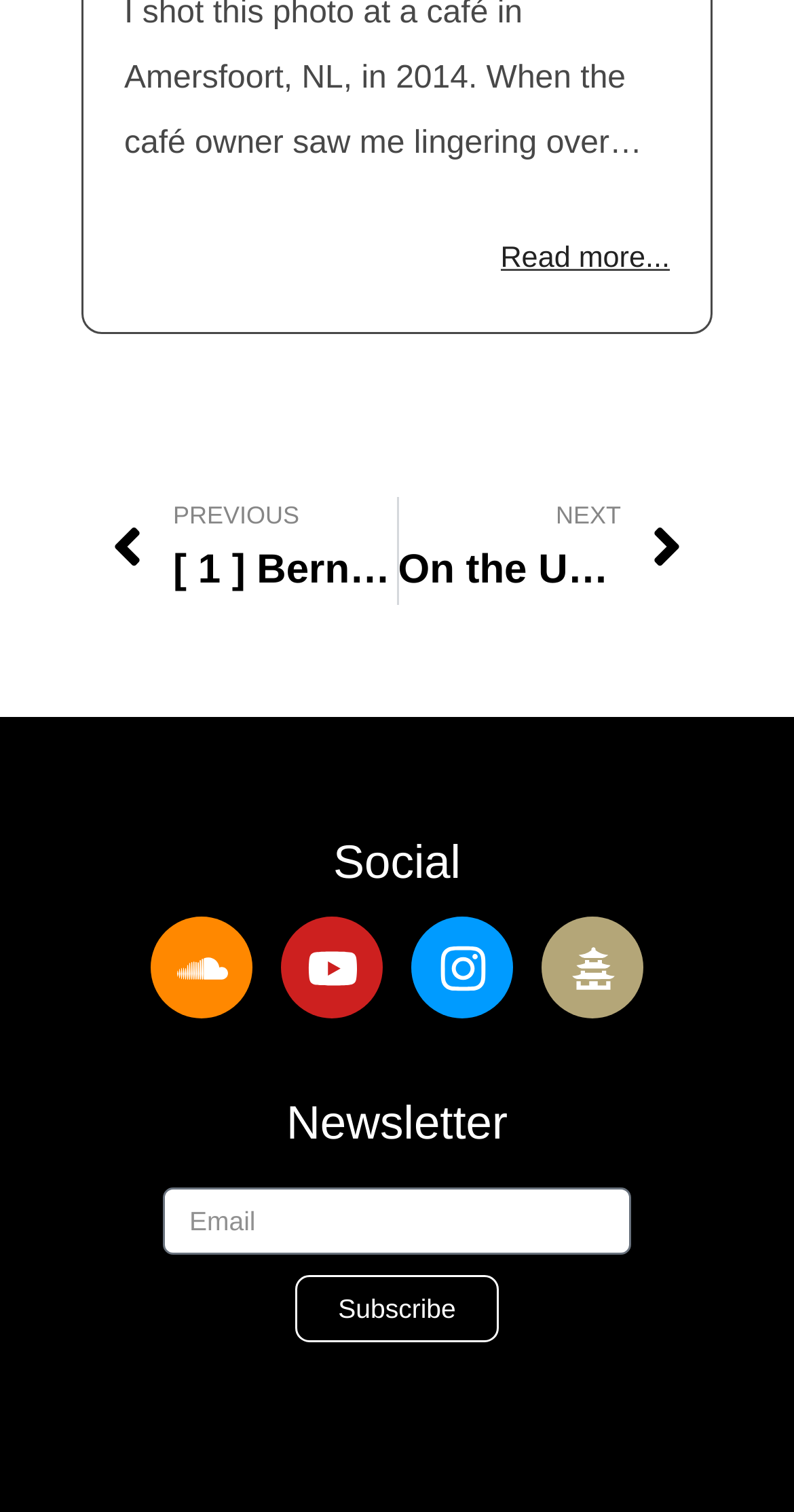Determine the bounding box coordinates of the clickable region to follow the instruction: "Enter email address to subscribe".

[0.205, 0.786, 0.795, 0.83]